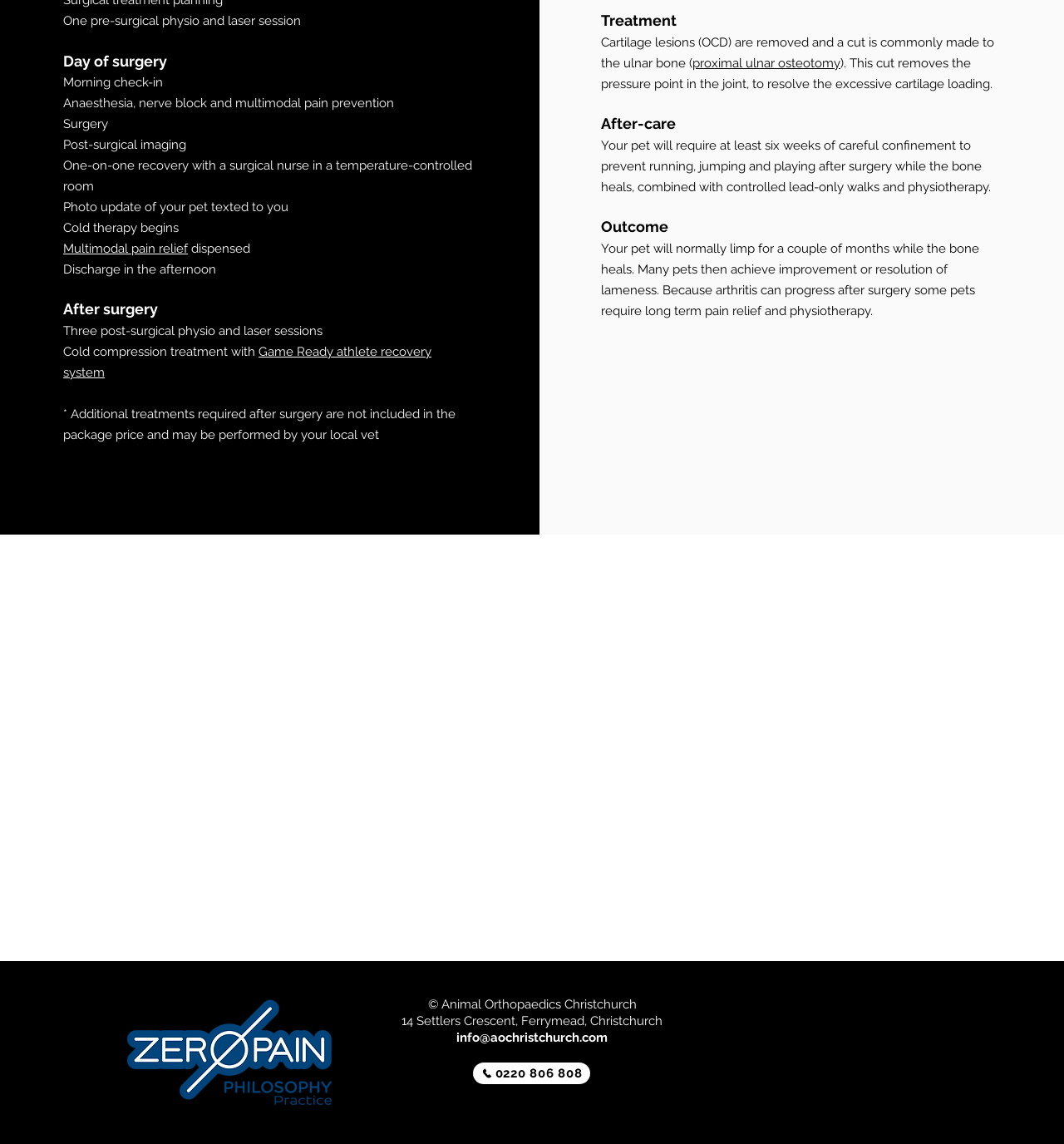Identify the bounding box for the described UI element. Provide the coordinates in (top-left x, top-left y, bottom-right x, bottom-right y) format with values ranging from 0 to 1: proximal ulnar osteotomy

[0.651, 0.049, 0.79, 0.062]